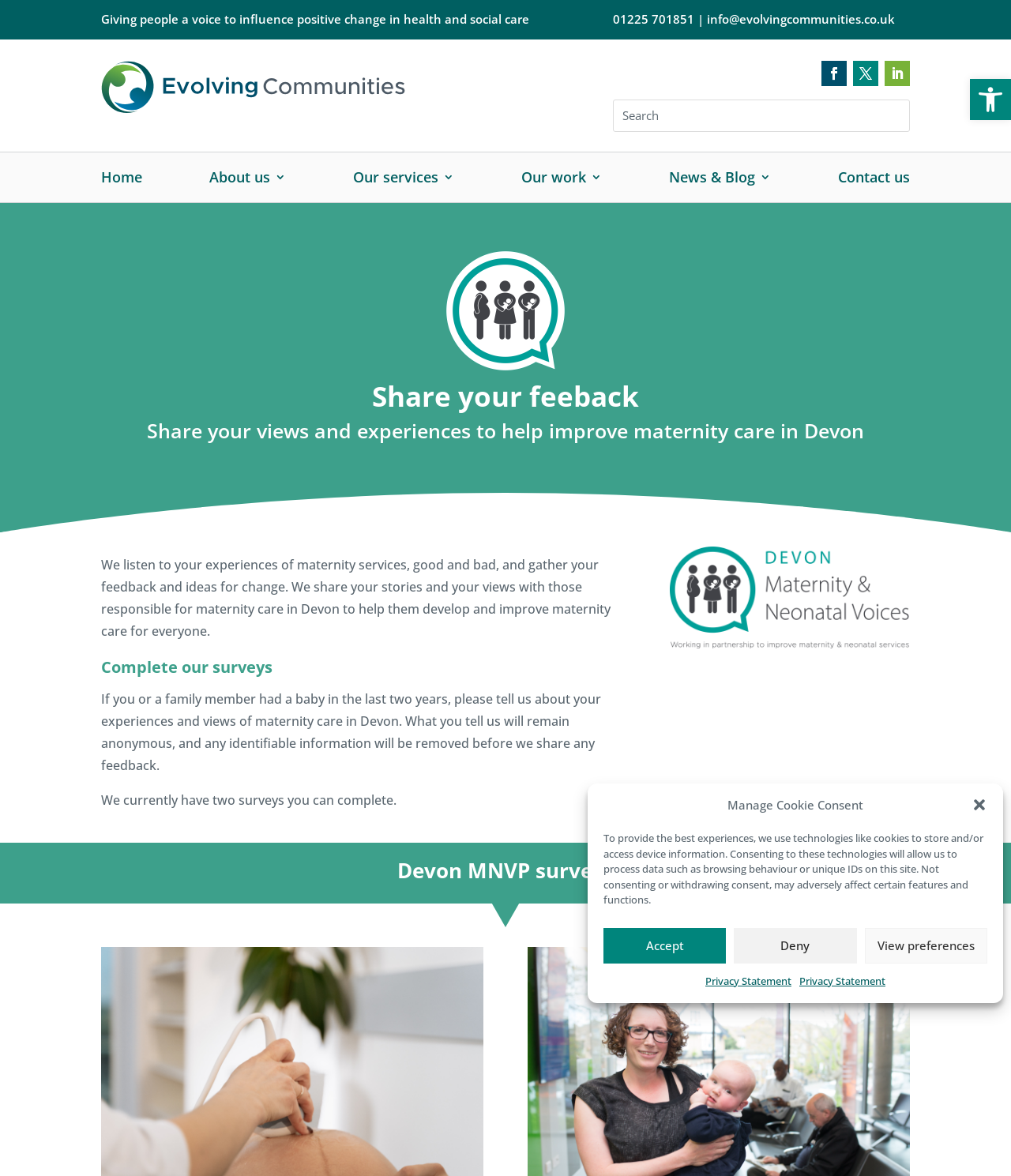Select the bounding box coordinates of the element I need to click to carry out the following instruction: "Go to home page".

[0.1, 0.142, 0.141, 0.165]